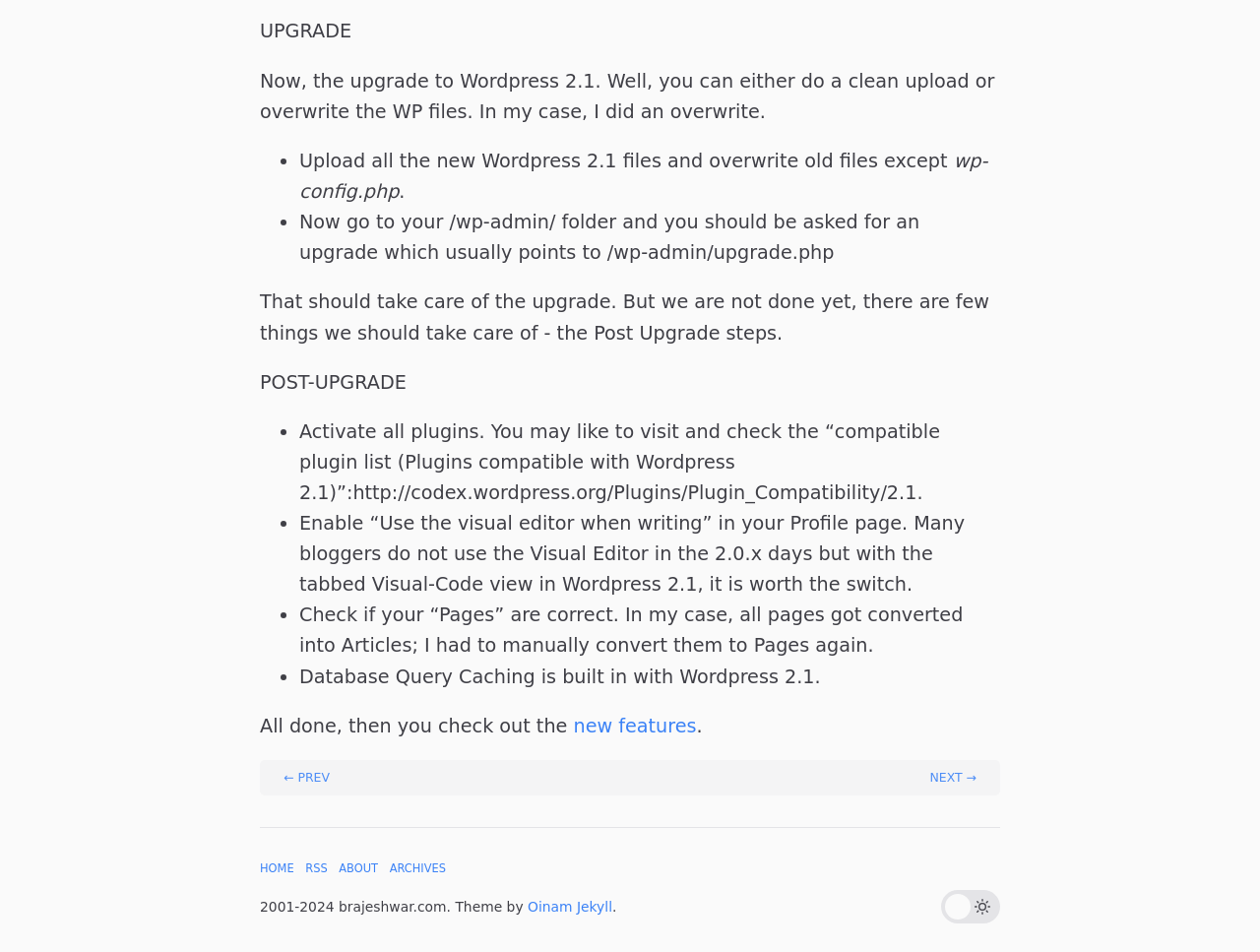Using the webpage screenshot, find the UI element described by About. Provide the bounding box coordinates in the format (top-left x, top-left y, bottom-right x, bottom-right y), ensuring all values are floating point numbers between 0 and 1.

[0.269, 0.905, 0.3, 0.92]